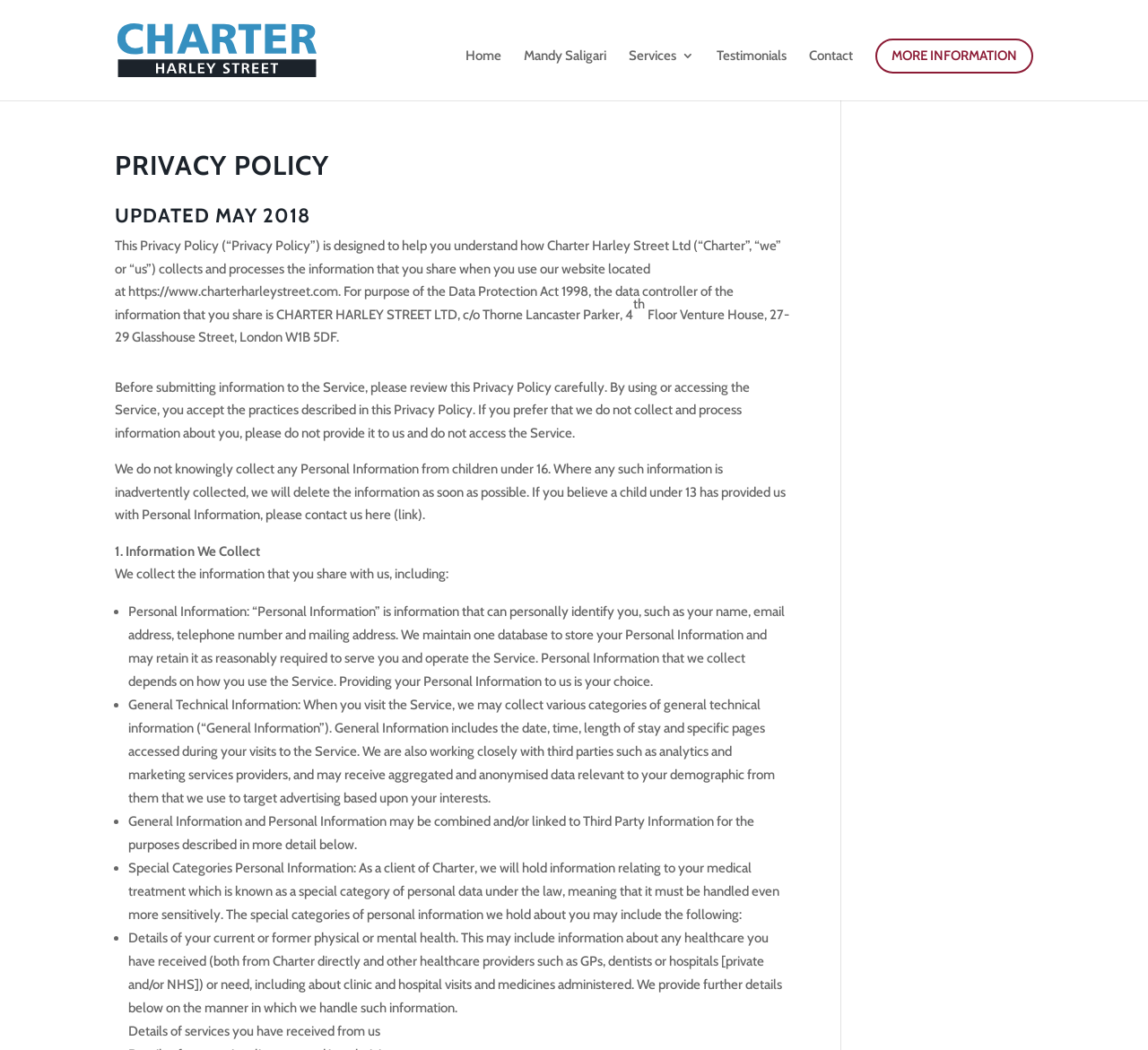Determine the bounding box for the UI element described here: "Mandy Saligari".

[0.456, 0.047, 0.528, 0.096]